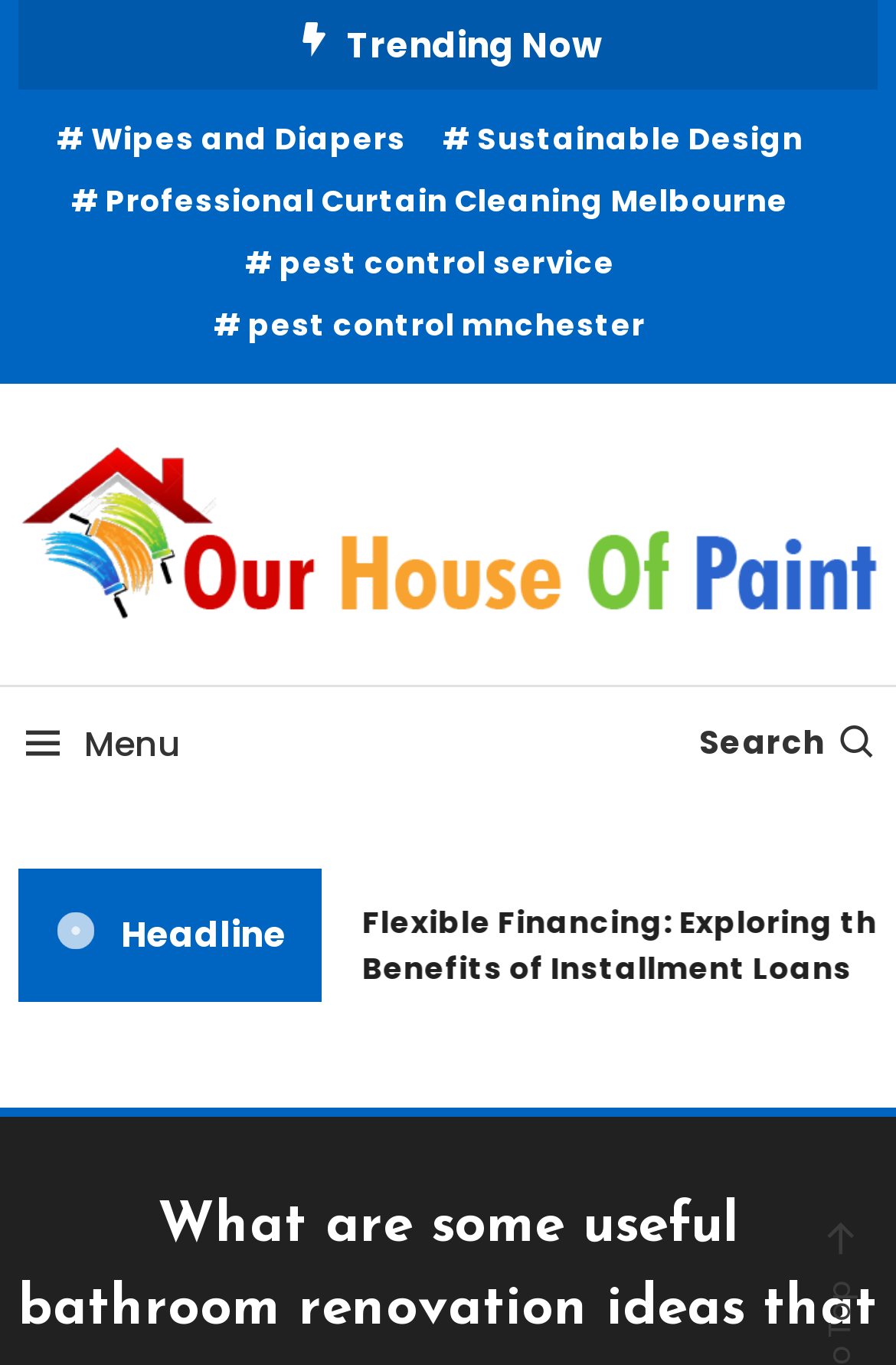Craft a detailed narrative of the webpage's structure and content.

The webpage appears to be a blog or article page from "Our House Of Paint" that discusses bathroom renovation ideas. At the top, there is a section labeled "Trending Now" with five links to various topics, including "Wipes and Diapers", "Sustainable Design", and "pest control service". These links are positioned horizontally, with the first link starting from the left edge of the page and the last link ending near the right edge.

Below the "Trending Now" section, there is a large header or title that spans almost the entire width of the page. The title is not explicitly stated, but it seems to be related to the meta description "What are some useful bathroom renovation ideas that you can use?".

On the left side of the page, there is a vertical menu or sidebar with links to "Our House Of Paint" and a "Menu" icon. Below the menu, there is a "Search" link with a magnifying glass icon. The menu and search links are positioned near the top-left corner of the page.

In the main content area, there is a headline or subheading that reads "Headline", followed by a link to an article titled "Flexible Financing: Exploring the Benefits of Installment Loans". This link takes up most of the width of the page and is positioned near the bottom of the page.

There are two images on the page, both of which are logos or icons for "Our House Of Paint". One is positioned near the top-left corner of the page, while the other is near the top-center of the page.